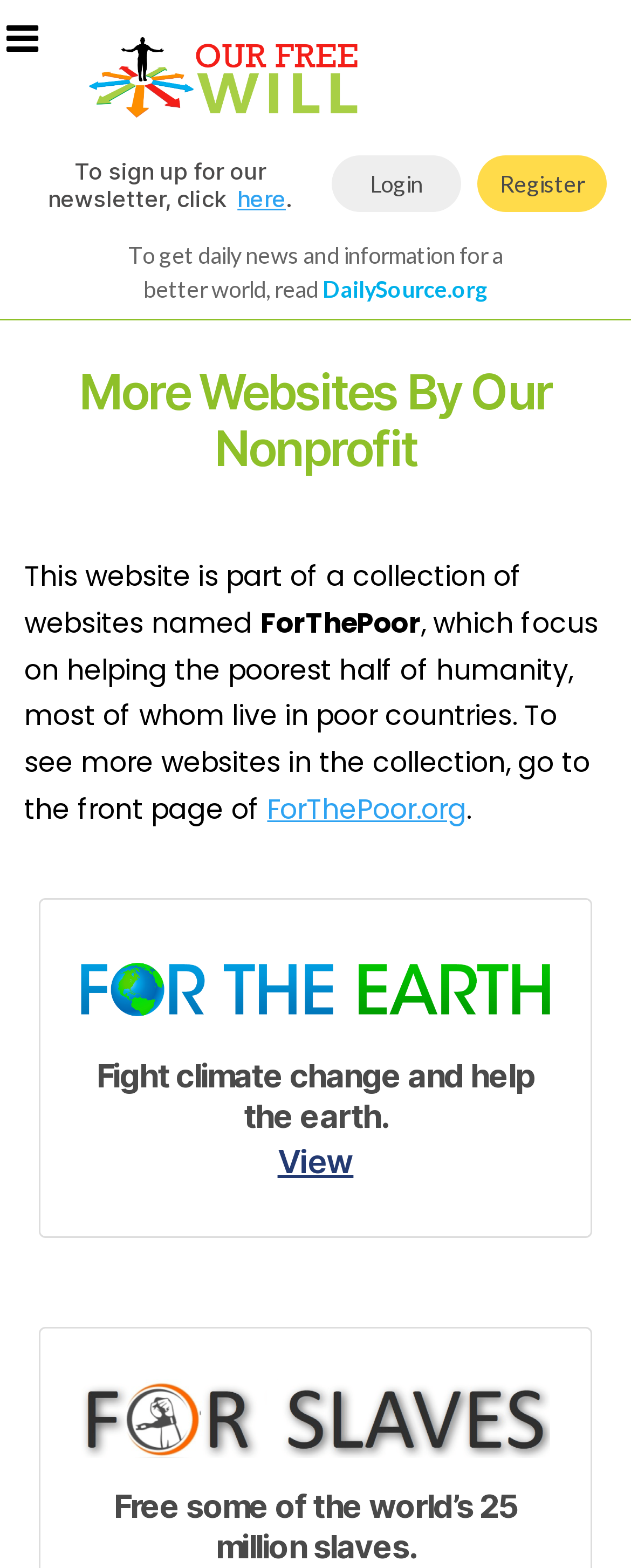Identify the bounding box coordinates of the HTML element based on this description: "View".

[0.128, 0.726, 0.872, 0.757]